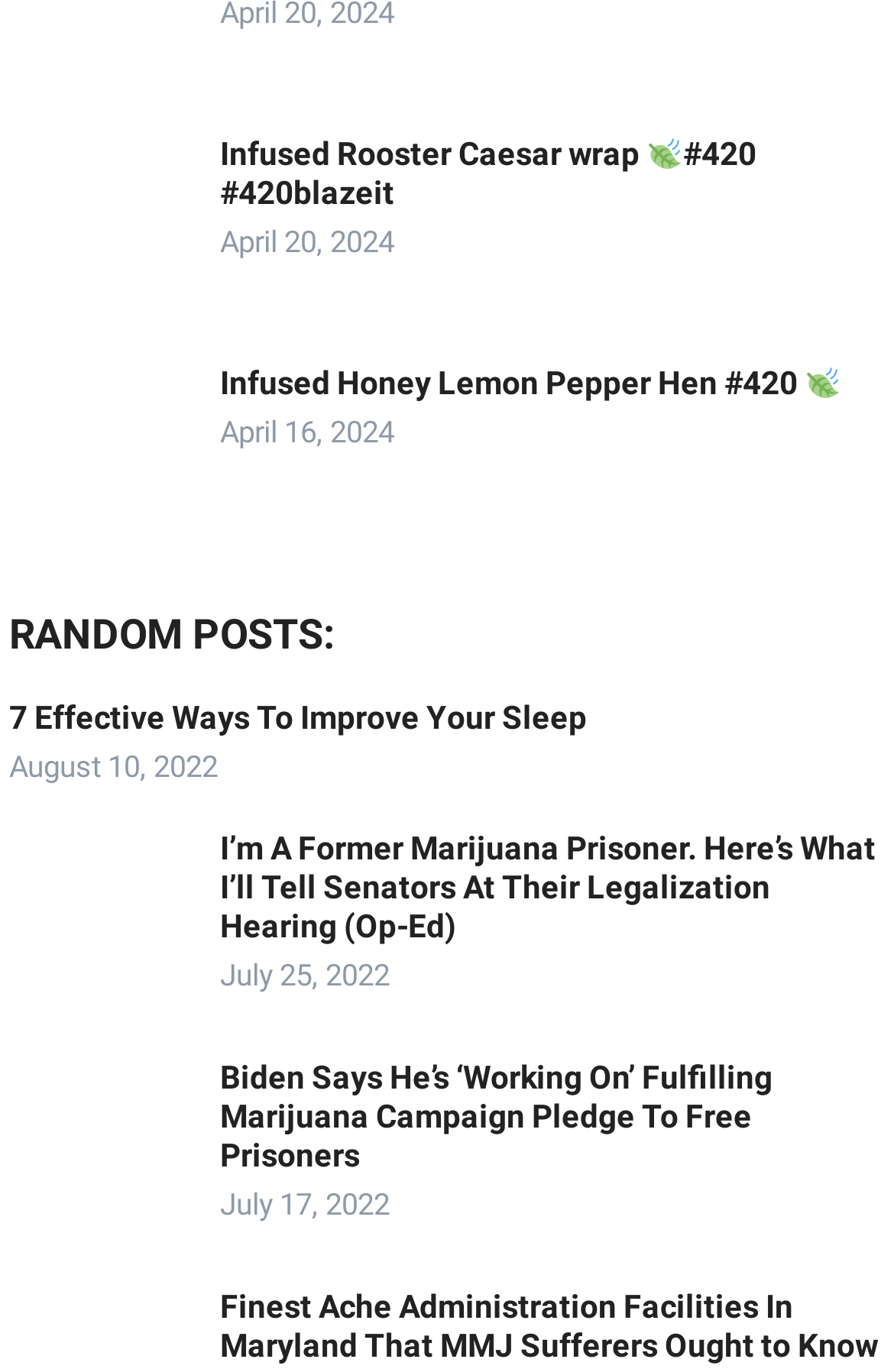Respond to the question below with a single word or phrase:
What is the topic of the first post under RANDOM POSTS?

Infused Chicken Caesar wrap